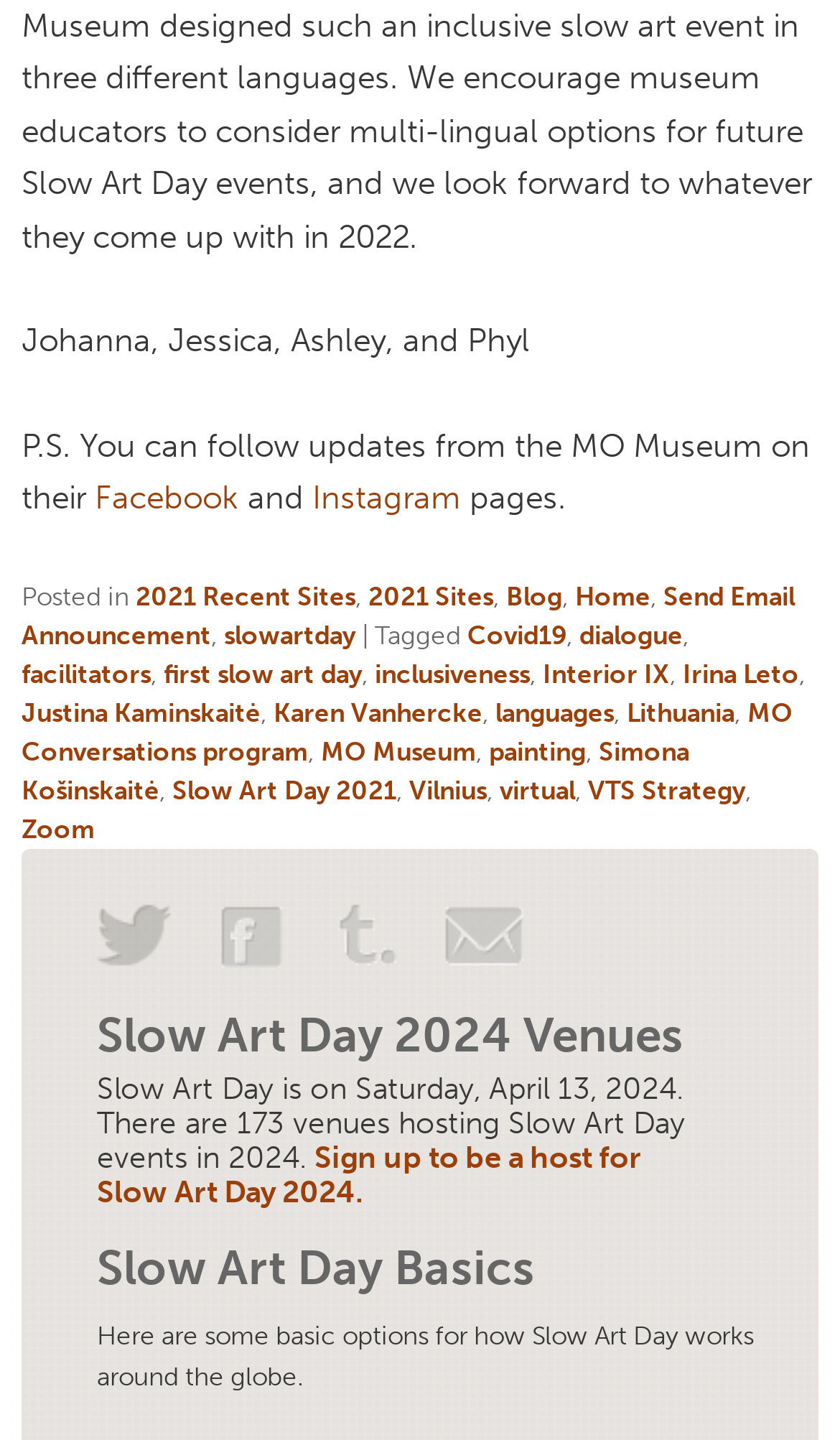Find the bounding box of the UI element described as follows: "Get the Book".

None